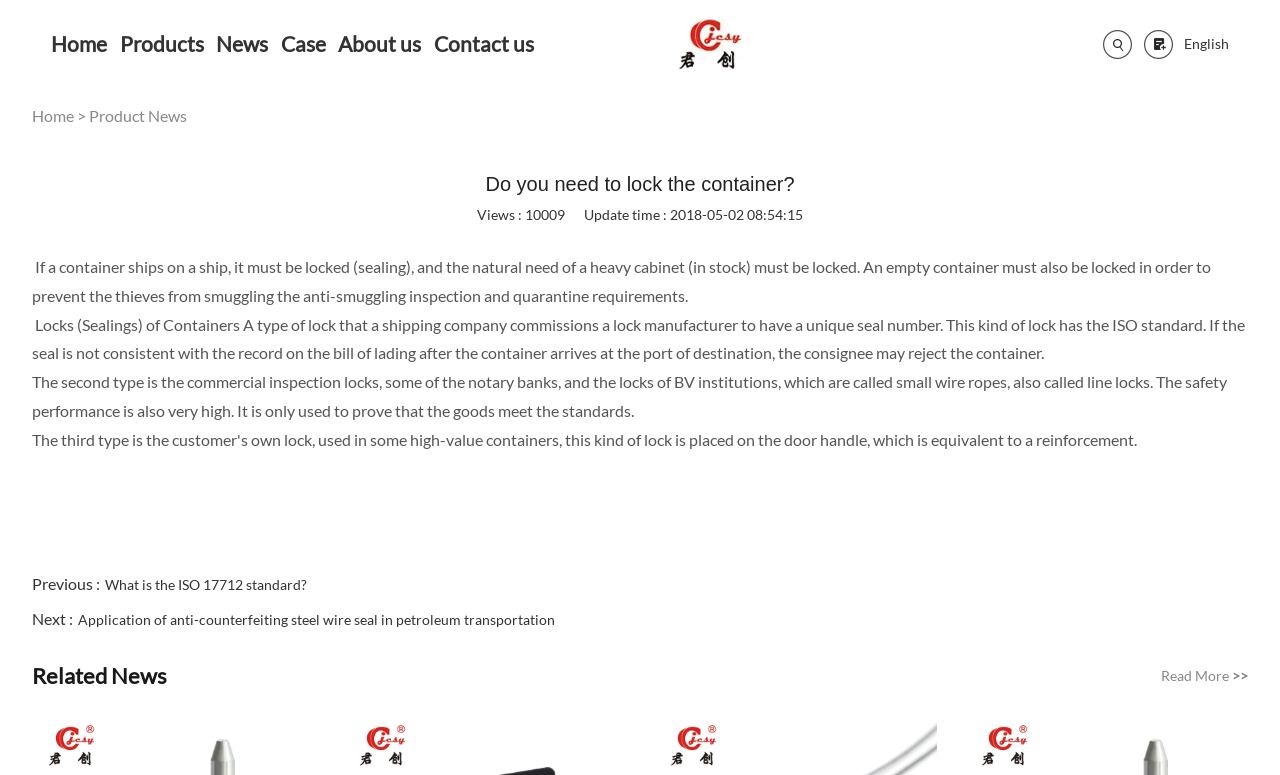Please find the bounding box coordinates for the clickable element needed to perform this instruction: "go to the wiki page".

None